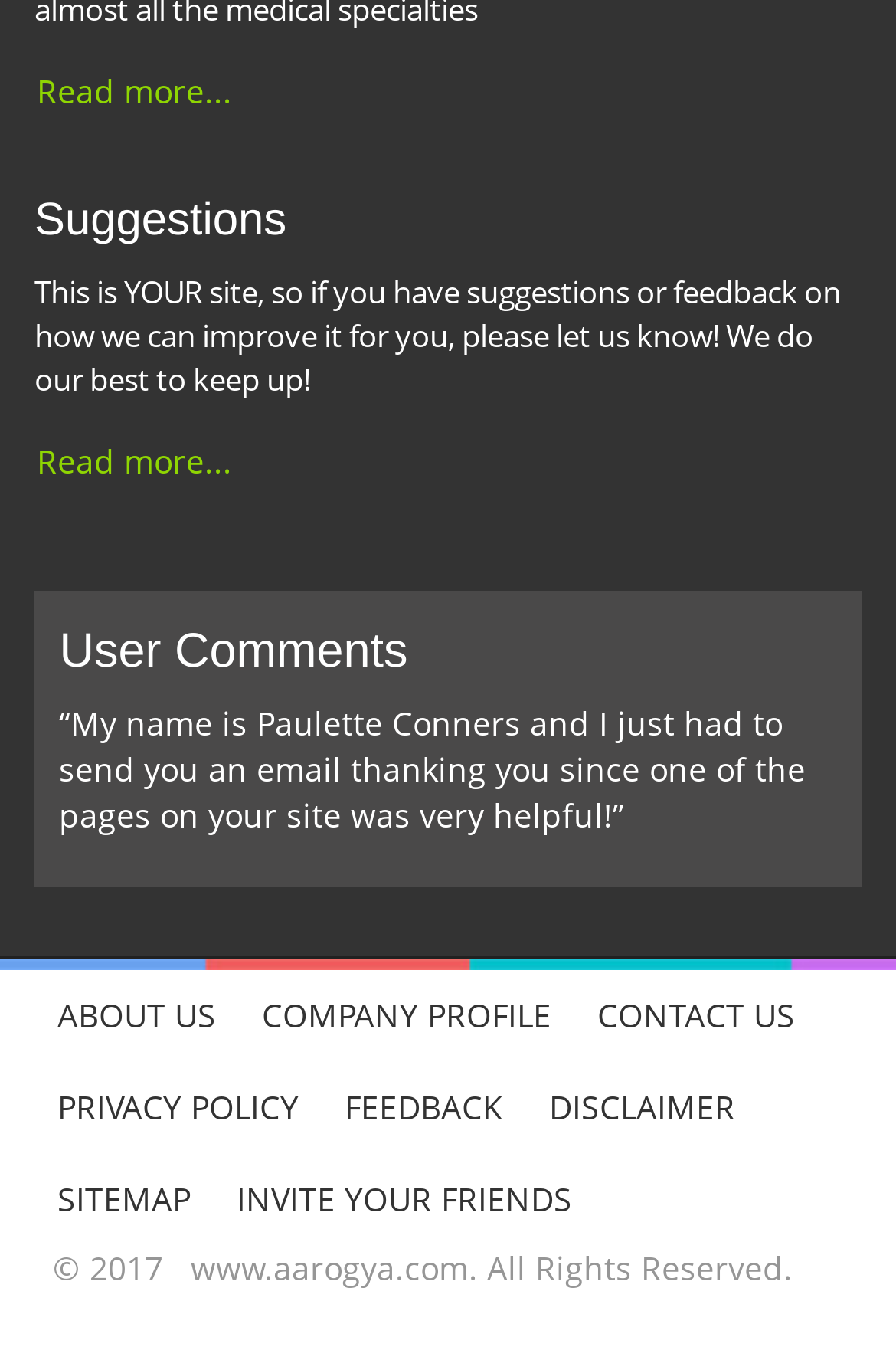Using the description: "Invite Your Friends", identify the bounding box of the corresponding UI element in the screenshot.

[0.238, 0.843, 0.664, 0.91]